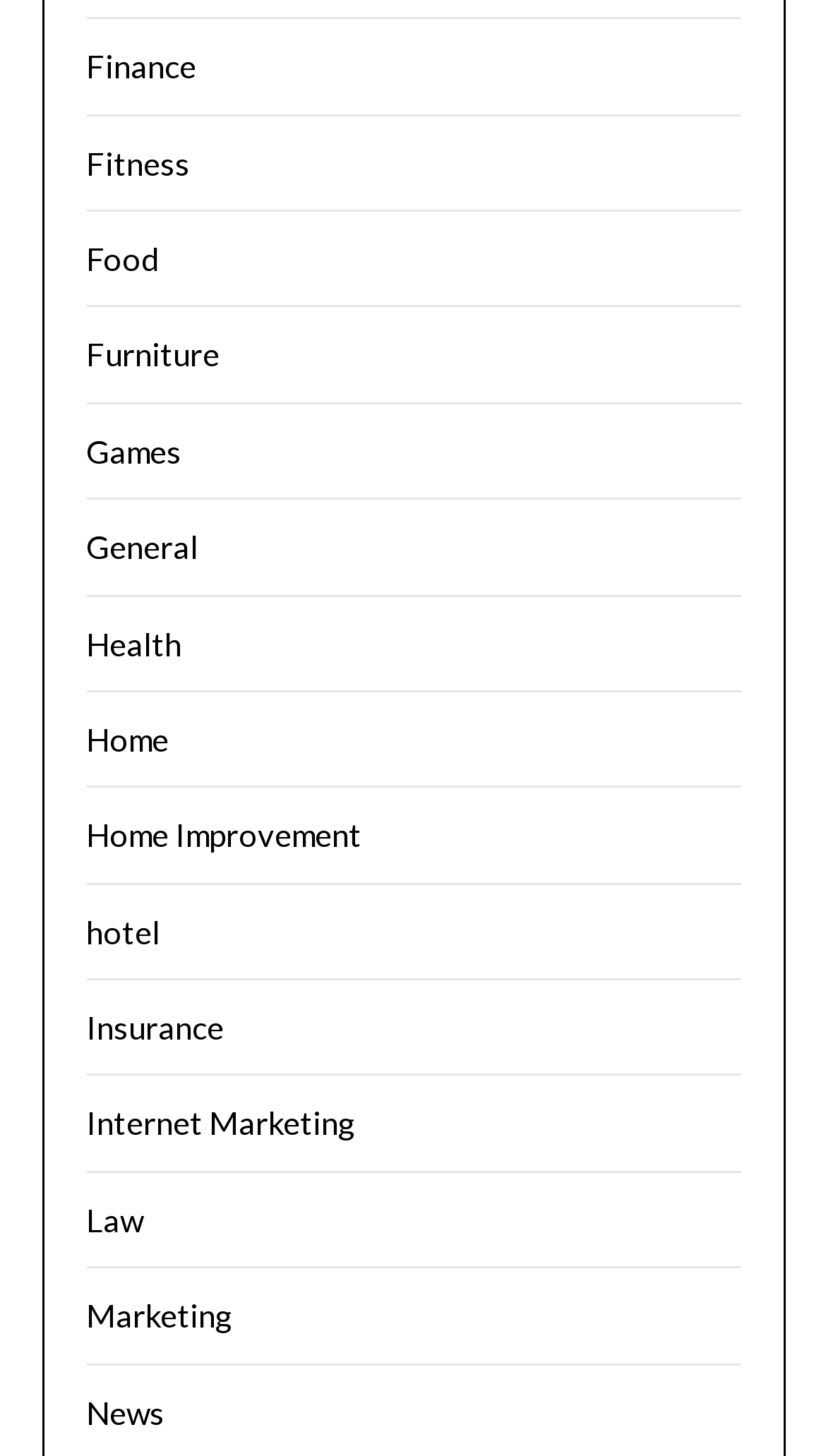Using the image as a reference, answer the following question in as much detail as possible:
Is 'Fitness' a category above 'Food'?

I compared the y1 and y2 coordinates of the 'Fitness' and 'Food' links and found that 'Fitness' has a smaller y1 value, indicating that it is located above 'Food' on the webpage.